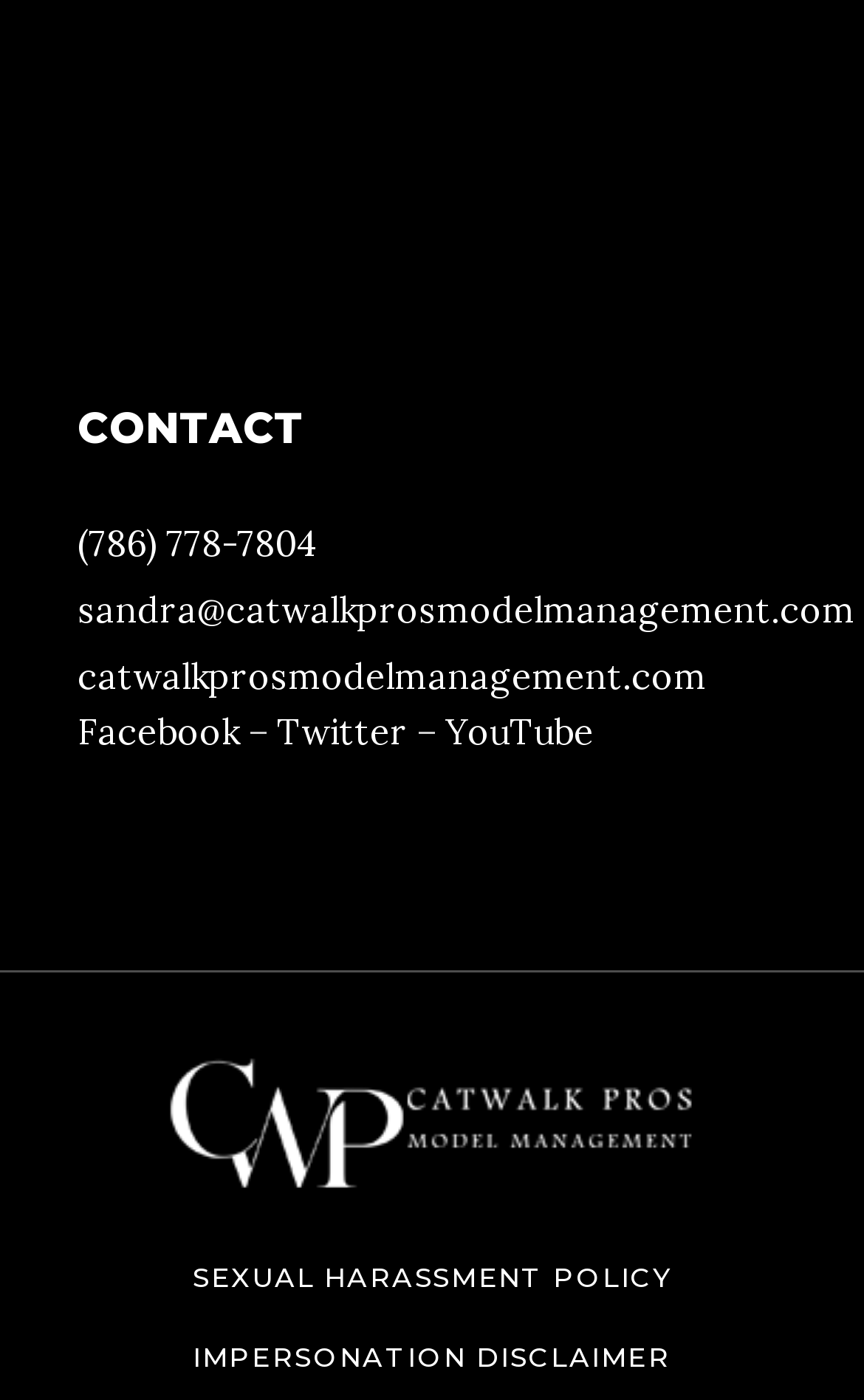Pinpoint the bounding box coordinates of the area that must be clicked to complete this instruction: "Send an email to Sandra".

[0.09, 0.419, 0.99, 0.45]